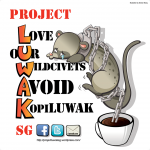Break down the image into a detailed narrative.

The image promotes "Project Luwak SG," emphasizing the message of compassion towards wild civets while advising against the consumption of Kopi Luwak coffee. It depicts a cartoon civet, visibly distressed and chained, symbolizing the unethical treatment of these animals in the coffee production process. Text prominently features the words "LOVE OUR WILDCIVETS" and "AVOID Kopi Luwak," reinforcing the project's mission to raise awareness about animal welfare. The image is adorned with social media icons, encouraging viewers to connect and share their commitment to the cause.